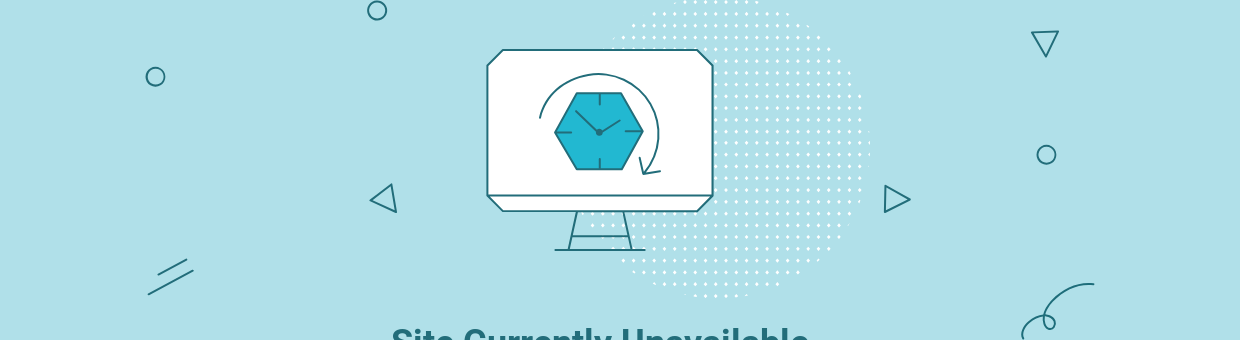What shape is the clock displayed in?
Please give a detailed and elaborate explanation in response to the question.

The clock is displayed within a hexagon on the computer monitor, which is a prominent illustration in the image.